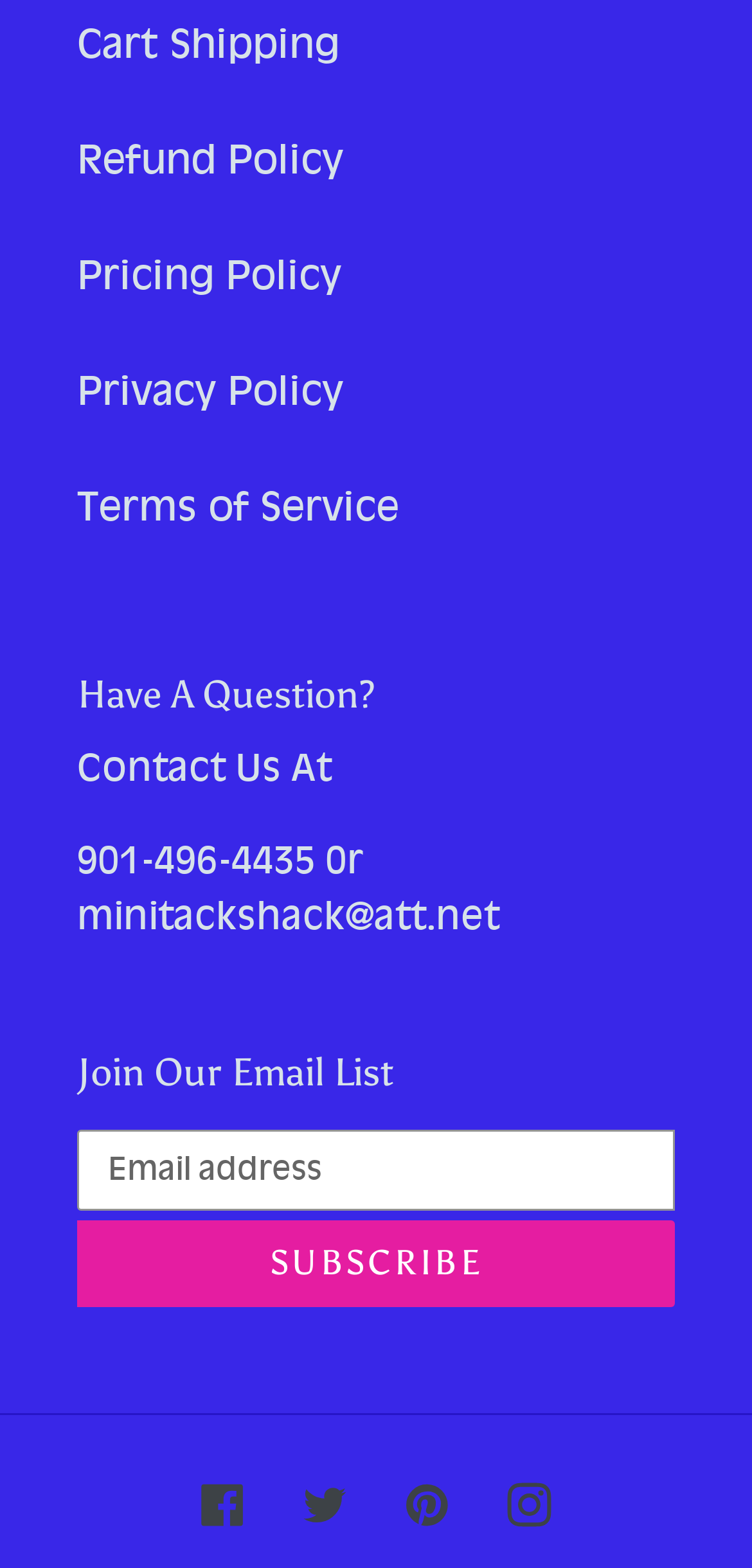Please answer the following question using a single word or phrase: 
What is the phone number to contact?

901-496-4435